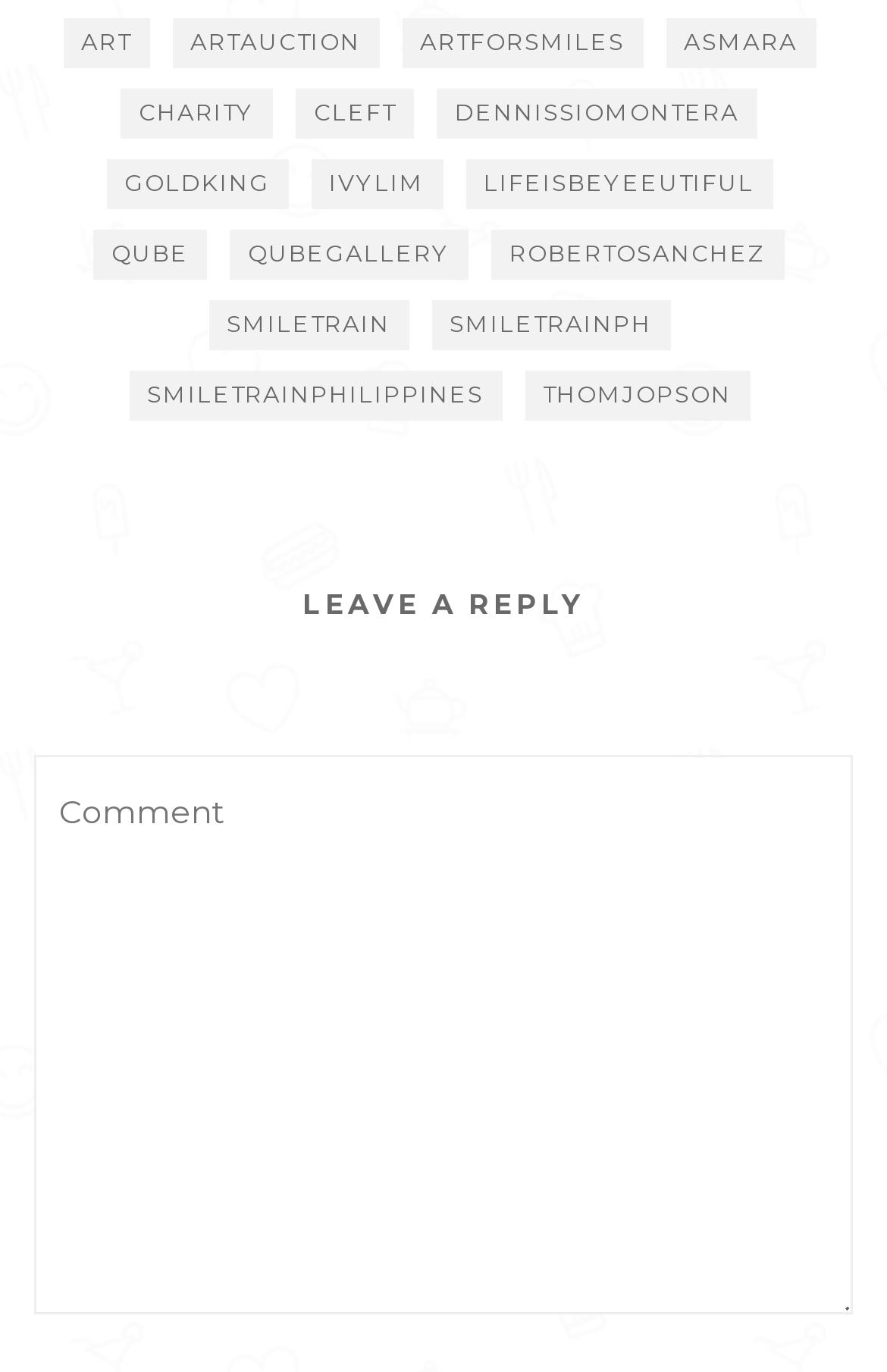Identify the bounding box coordinates of the element that should be clicked to fulfill this task: "Type in the Comment textbox". The coordinates should be provided as four float numbers between 0 and 1, i.e., [left, top, right, bottom].

[0.038, 0.551, 0.962, 0.958]